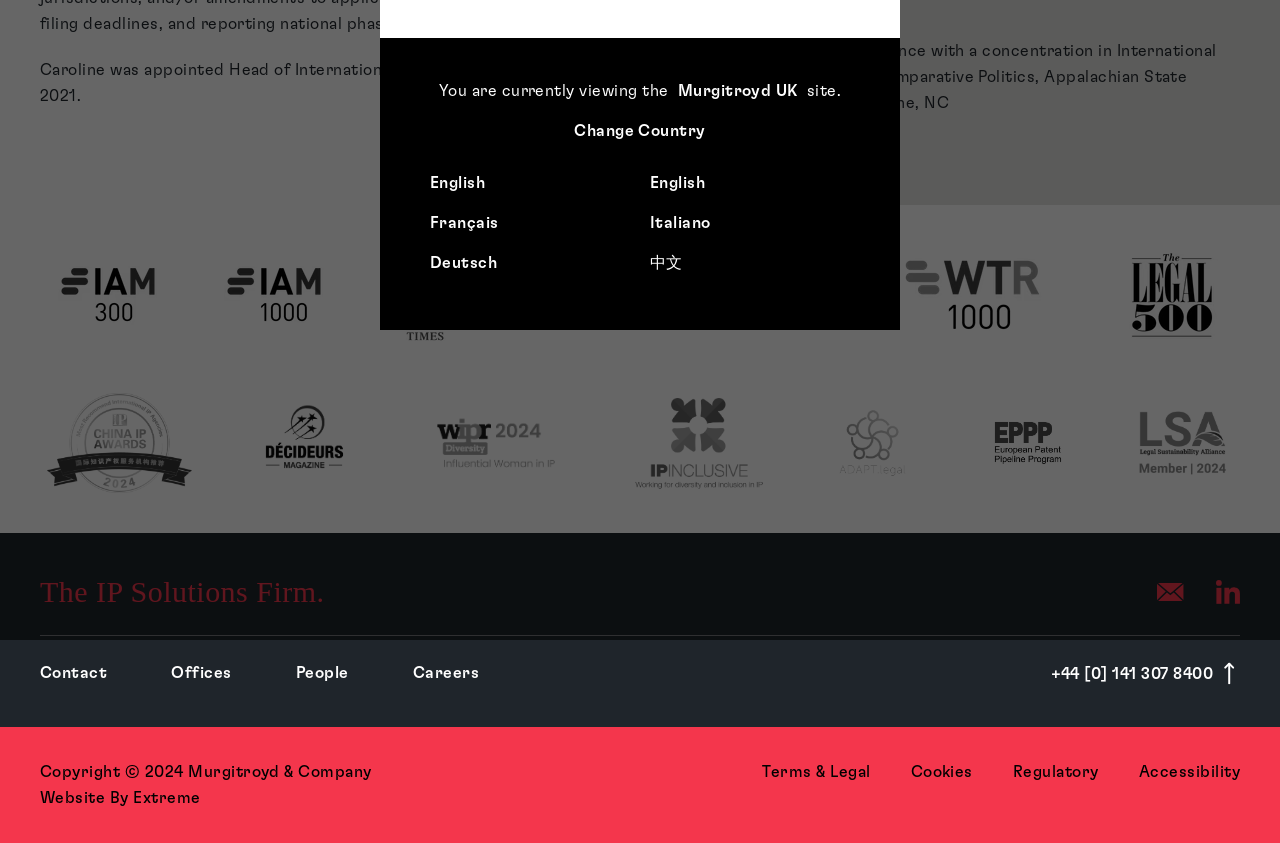For the following element description, predict the bounding box coordinates in the format (top-left x, top-left y, bottom-right x, bottom-right y). All values should be floating point numbers between 0 and 1. Description: Careers

[0.322, 0.783, 0.374, 0.814]